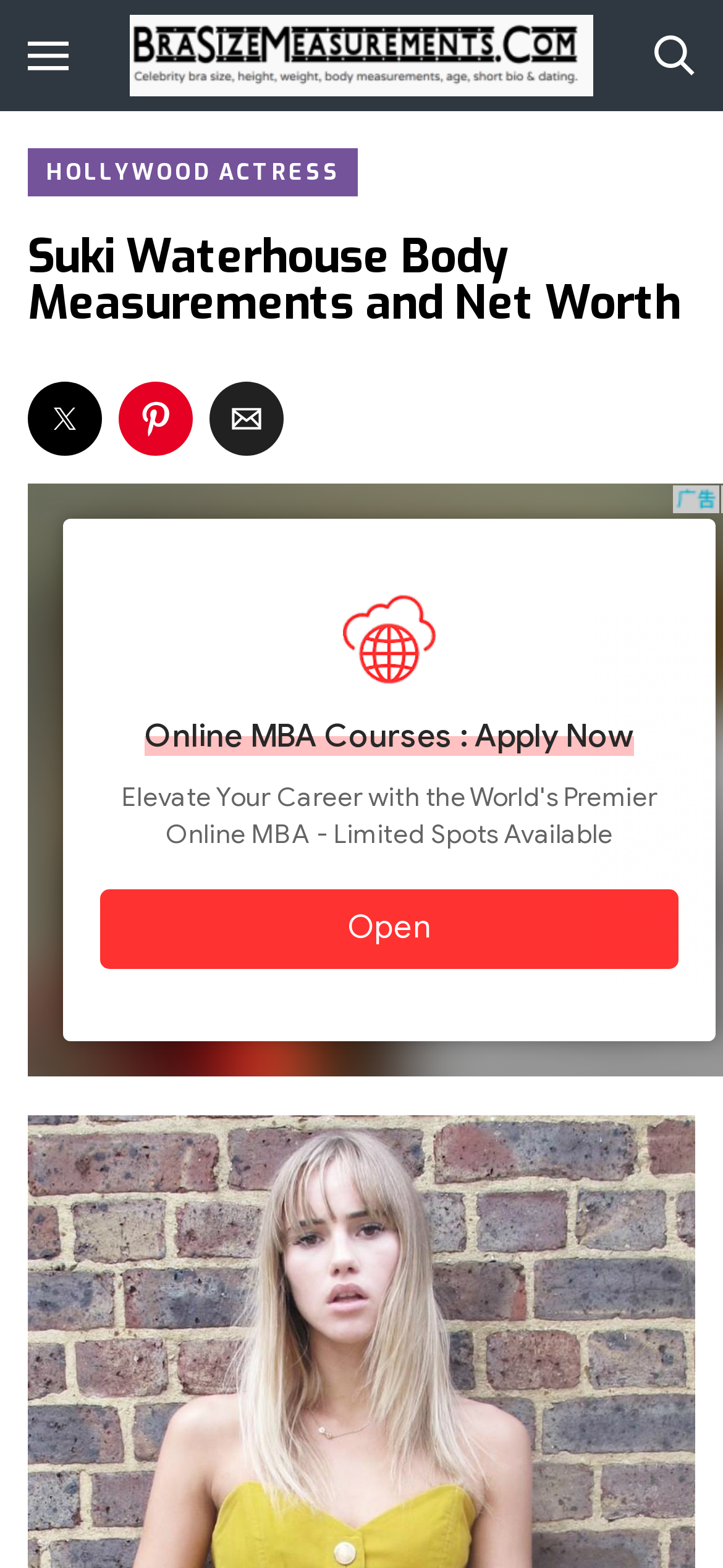What is the name of the person described on this webpage?
Using the image, provide a detailed and thorough answer to the question.

The webpage has a heading that says 'Suki Waterhouse Body Measurements and Net Worth', which suggests that the webpage is about Suki Waterhouse, a British model and actress.